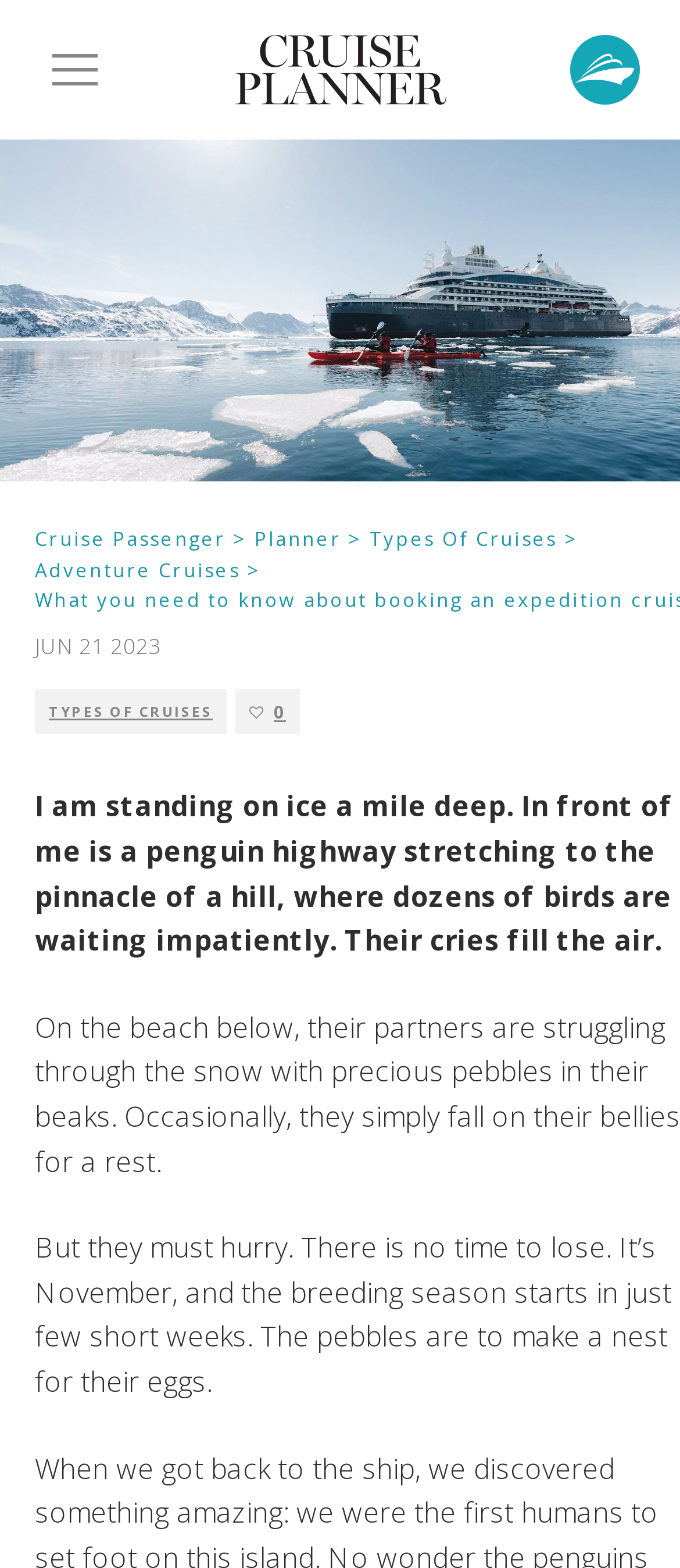Using the description: "Парко́вка доме́нов", identify the bounding box of the corresponding UI element in the screenshot.

None